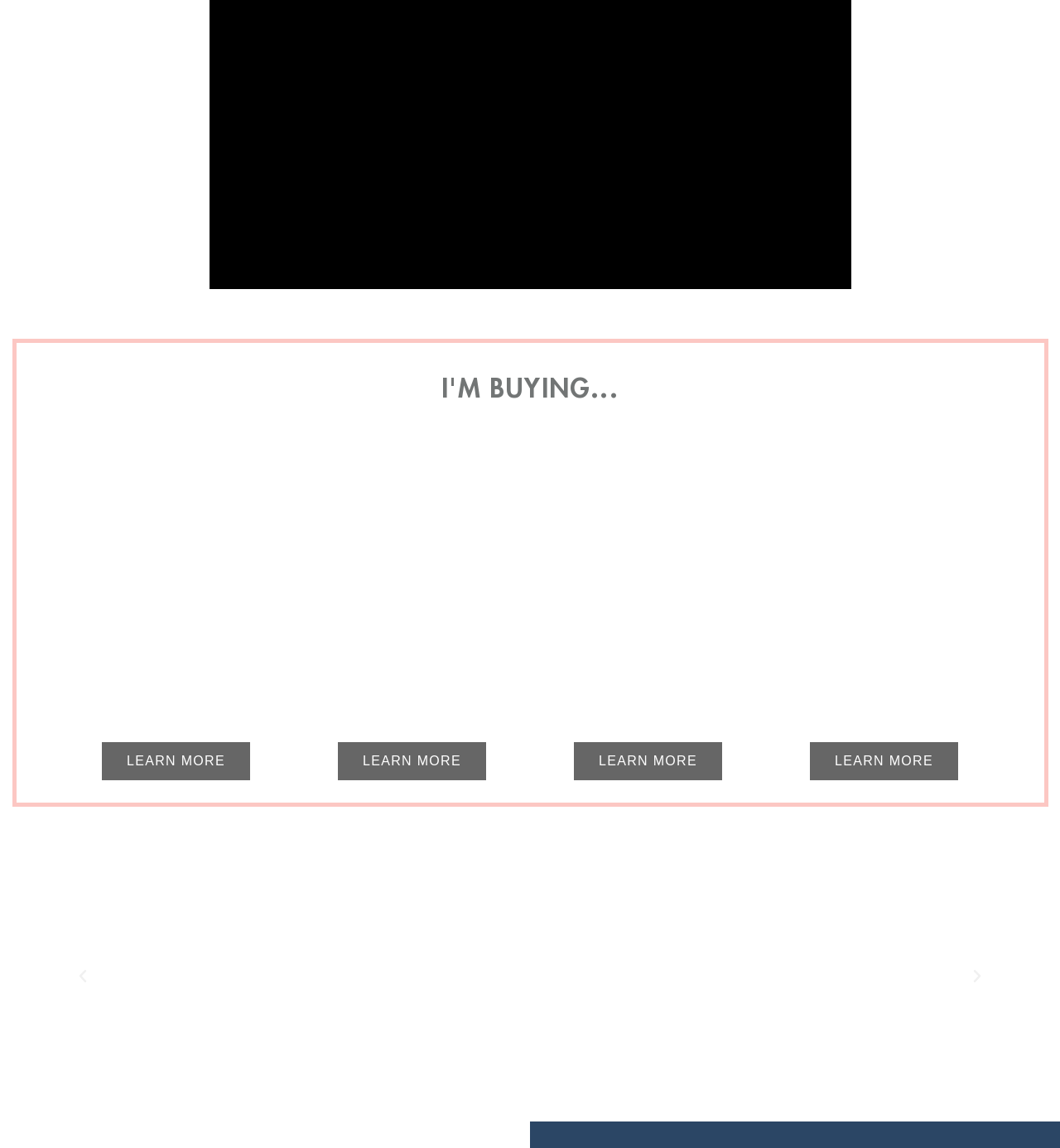Find the bounding box coordinates for the HTML element described in this sentence: "Learn More". Provide the coordinates as four float numbers between 0 and 1, in the format [left, top, right, bottom].

[0.541, 0.647, 0.681, 0.68]